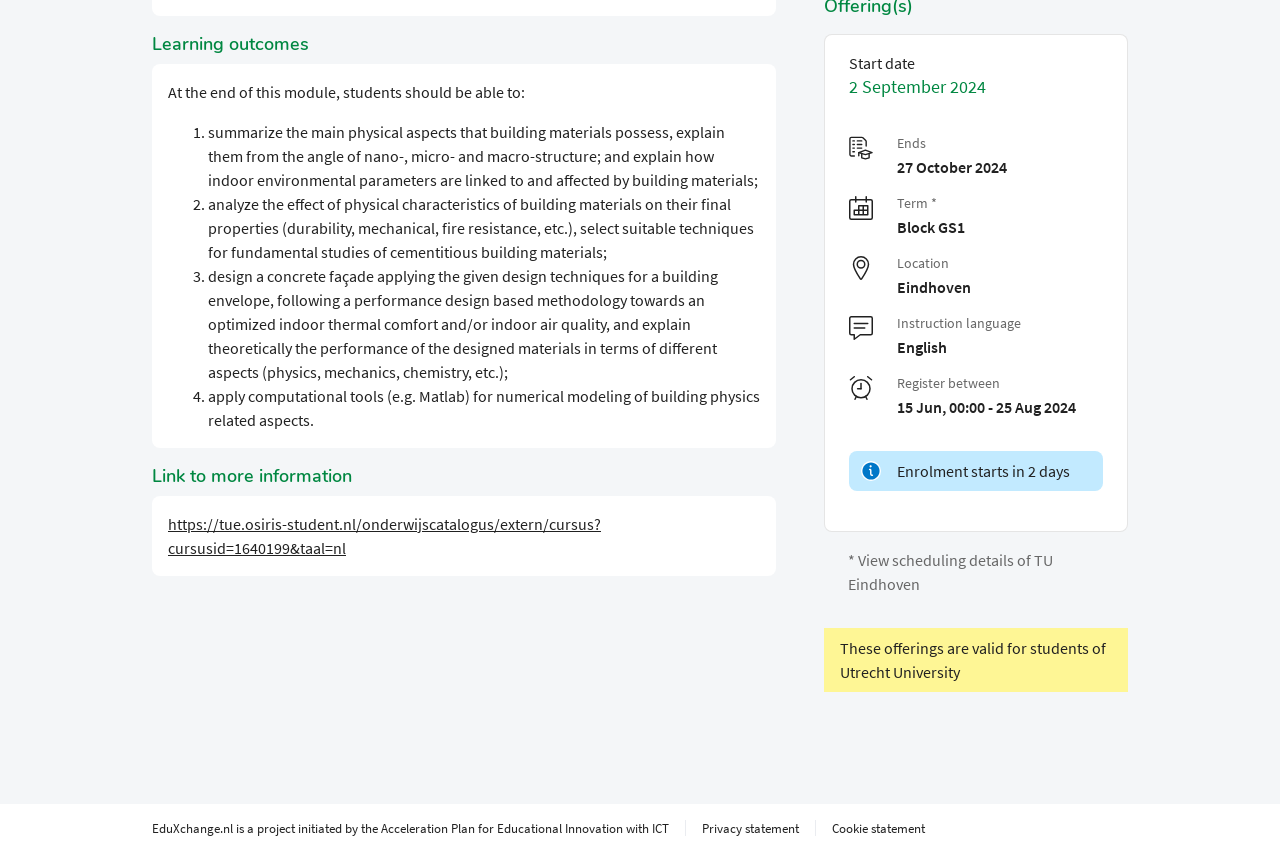Identify the bounding box coordinates for the UI element described as: "Cookie statement".

[0.65, 0.963, 0.723, 0.981]